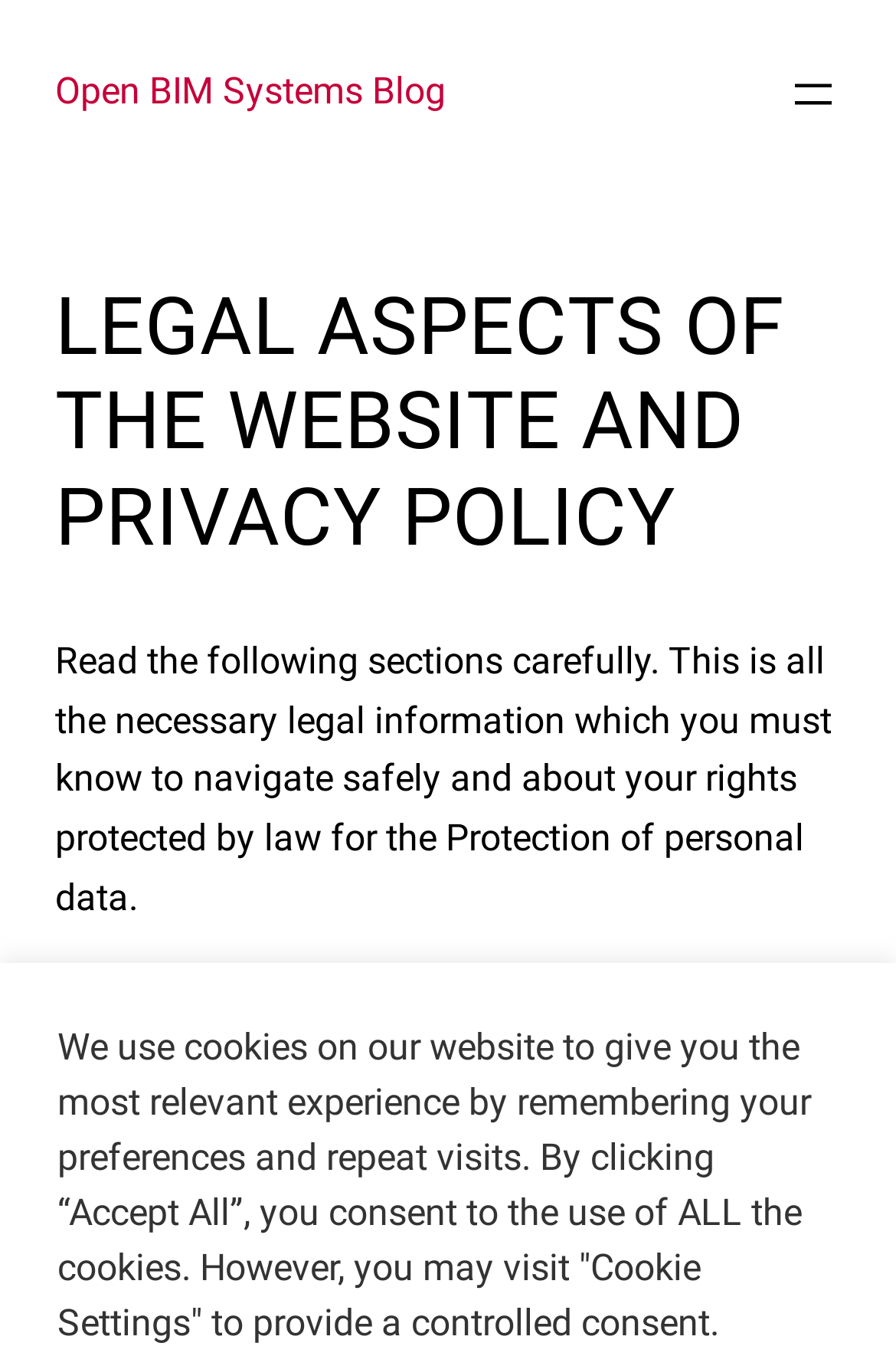What is the name of the website?
Look at the image and answer with only one word or phrase.

Open BIM Systems Blog